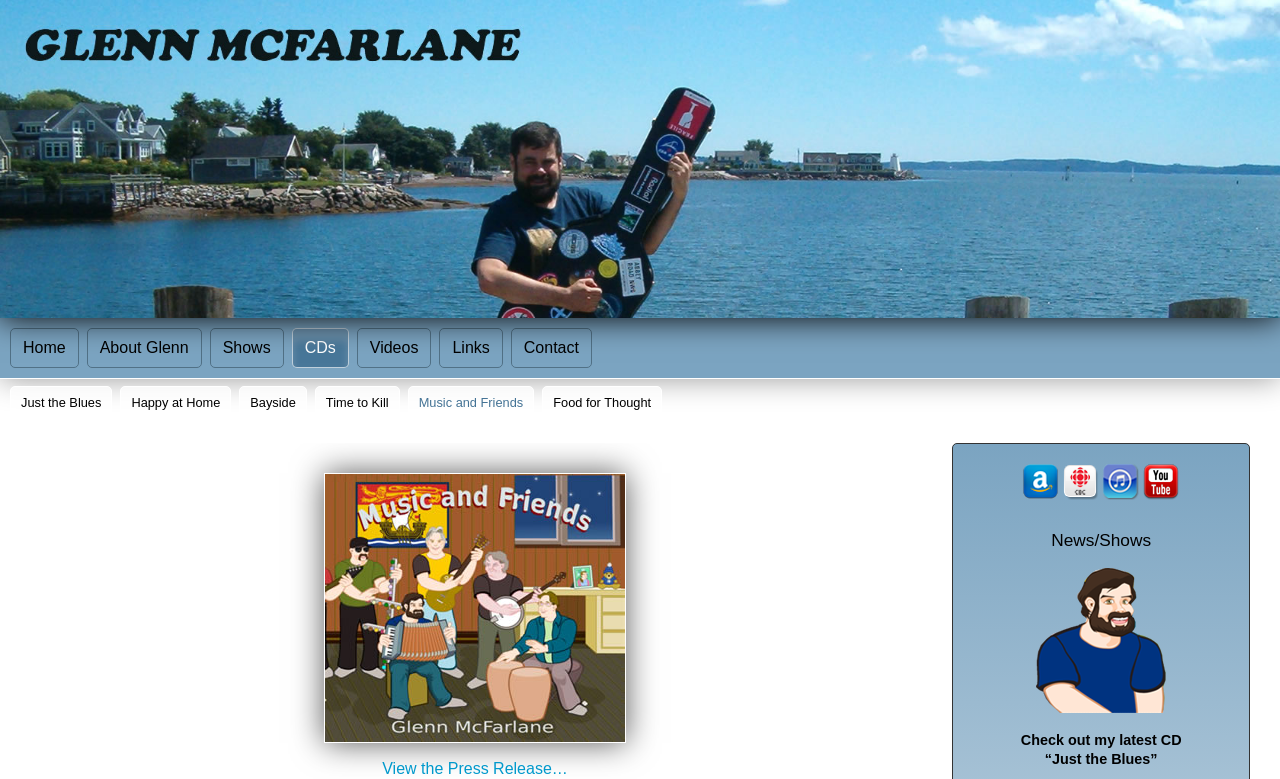How many CDs are listed on this webpage? Look at the image and give a one-word or short phrase answer.

6